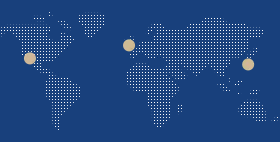Please respond to the question with a concise word or phrase:
What is the purpose of the circular markers on the map?

To highlight significant points